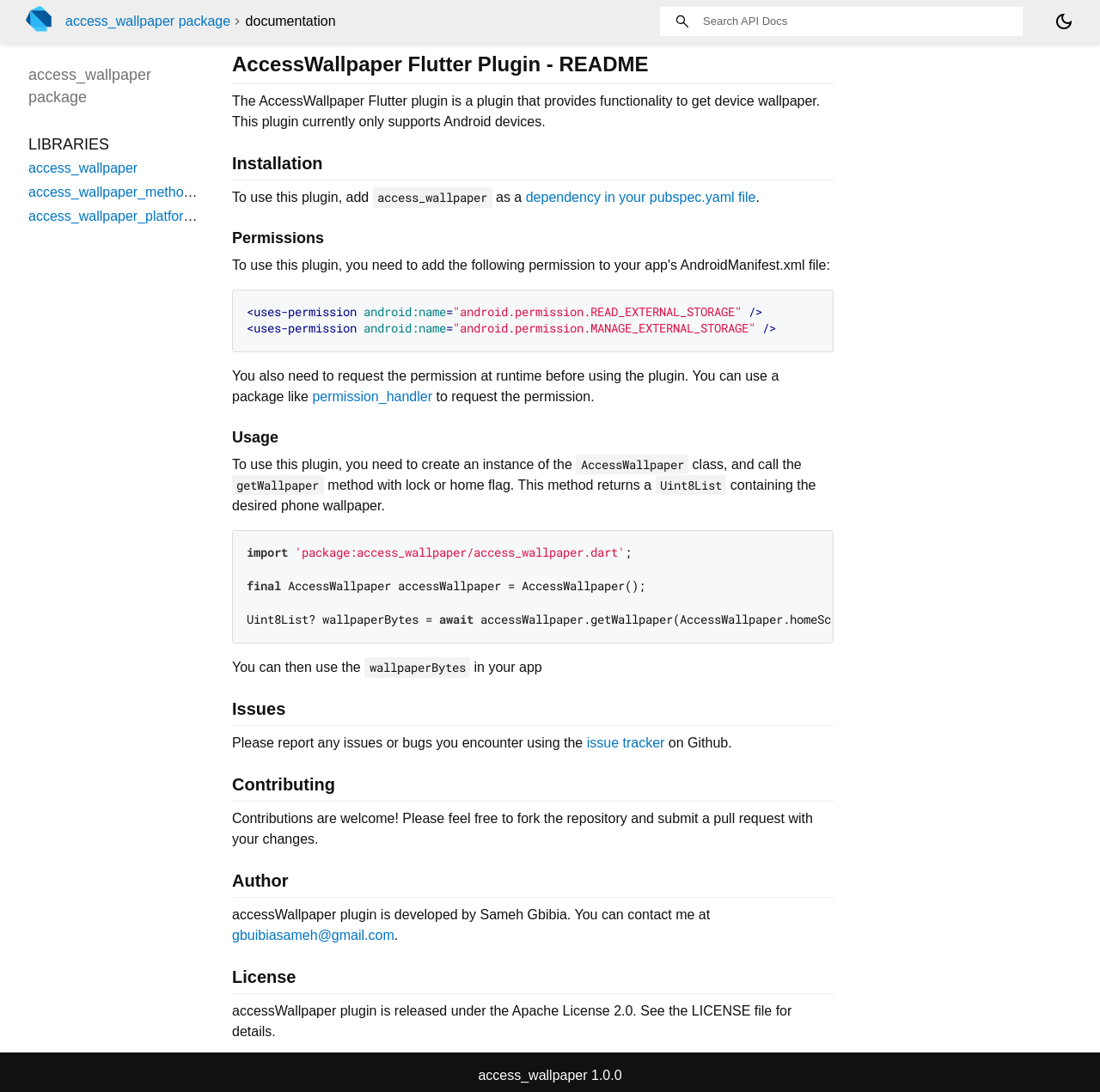What is the return type of the getWallpaper method?
Look at the image and provide a short answer using one word or a phrase.

Uint8List